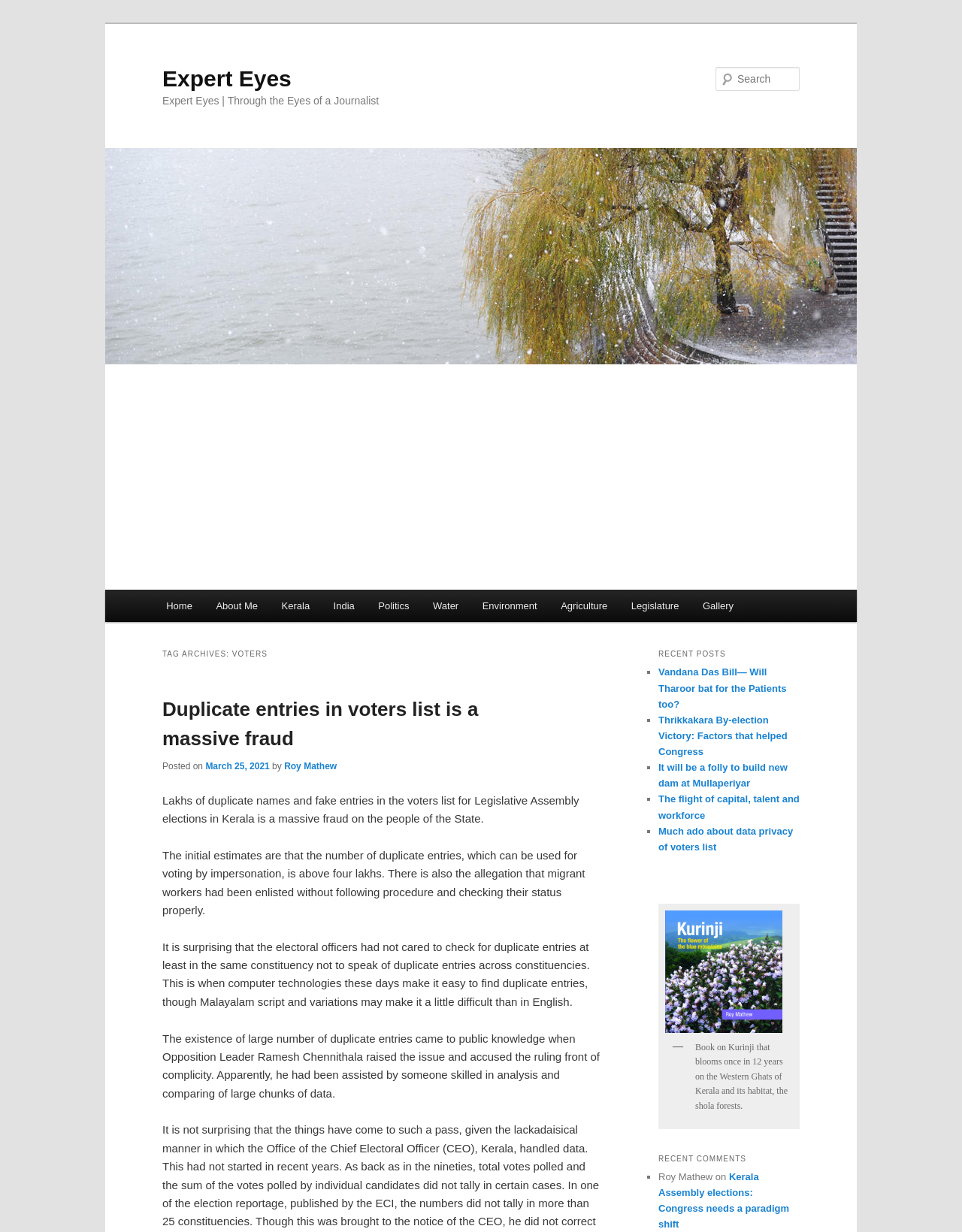What is the topic of the first article?
Refer to the image and respond with a one-word or short-phrase answer.

Voters list fraud